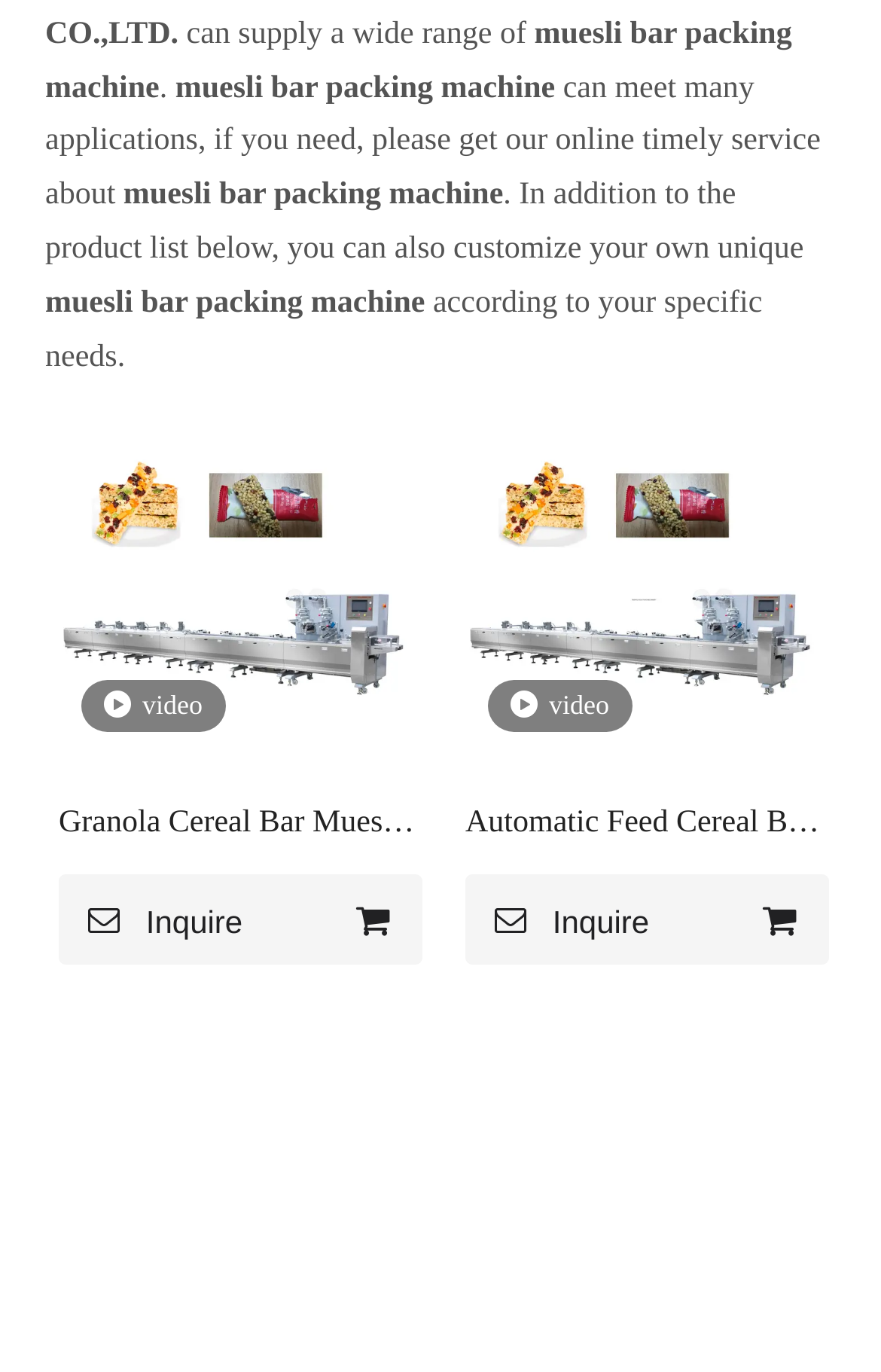Reply to the question with a single word or phrase:
What is the purpose of the 'Inquire' button?

To inquire about a product